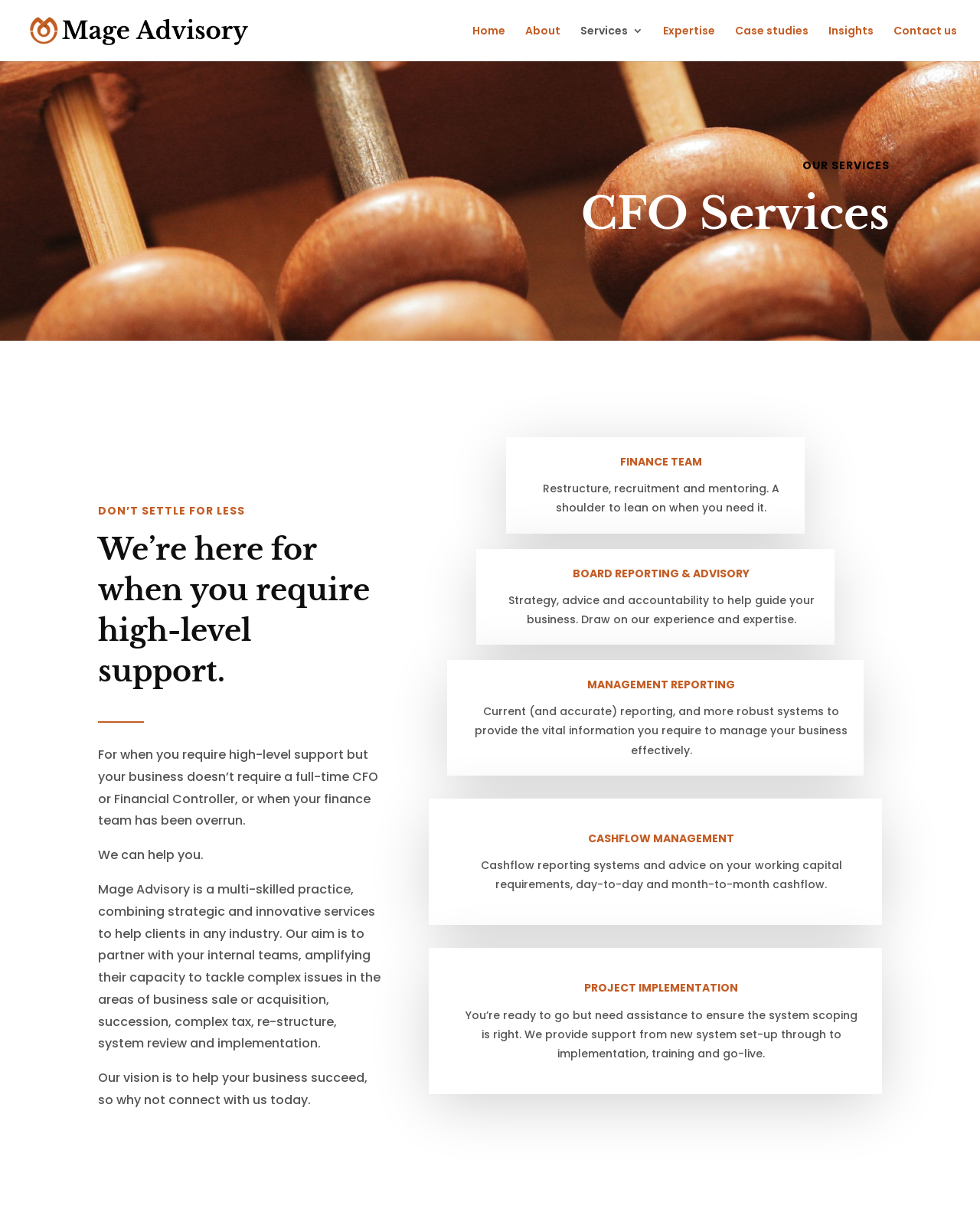From the details in the image, provide a thorough response to the question: What is the tone of the webpage?

The tone of the webpage is professional, as evidenced by the formal language used in the static text elements, the structured layout of the services, and the lack of casual or promotional tone, which suggests a professional and expert service provider.